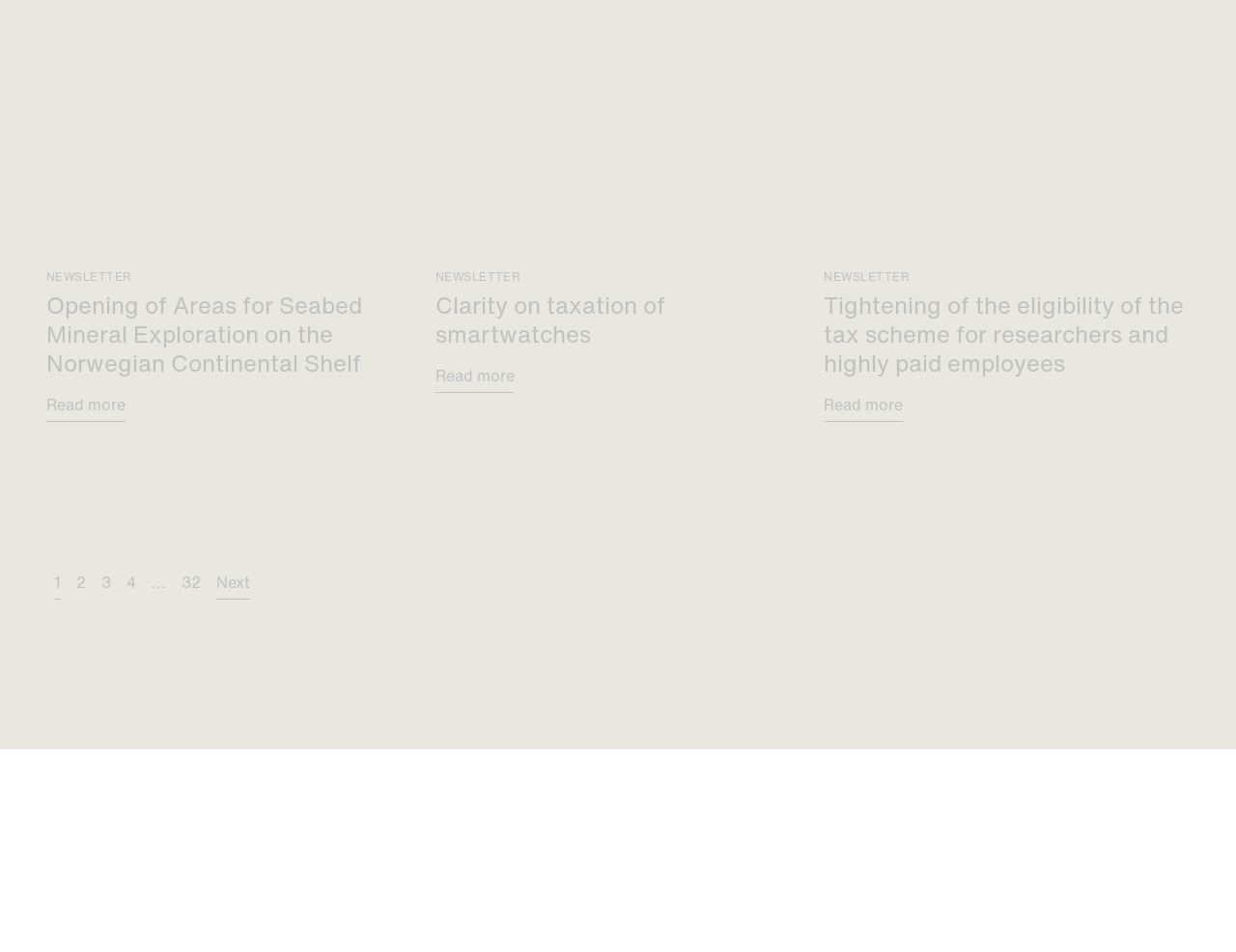Find the bounding box of the UI element described as: "Email". The bounding box coordinates should be given as four float values between 0 and 1, i.e., [left, top, right, bottom].

[0.63, 0.855, 0.788, 0.879]